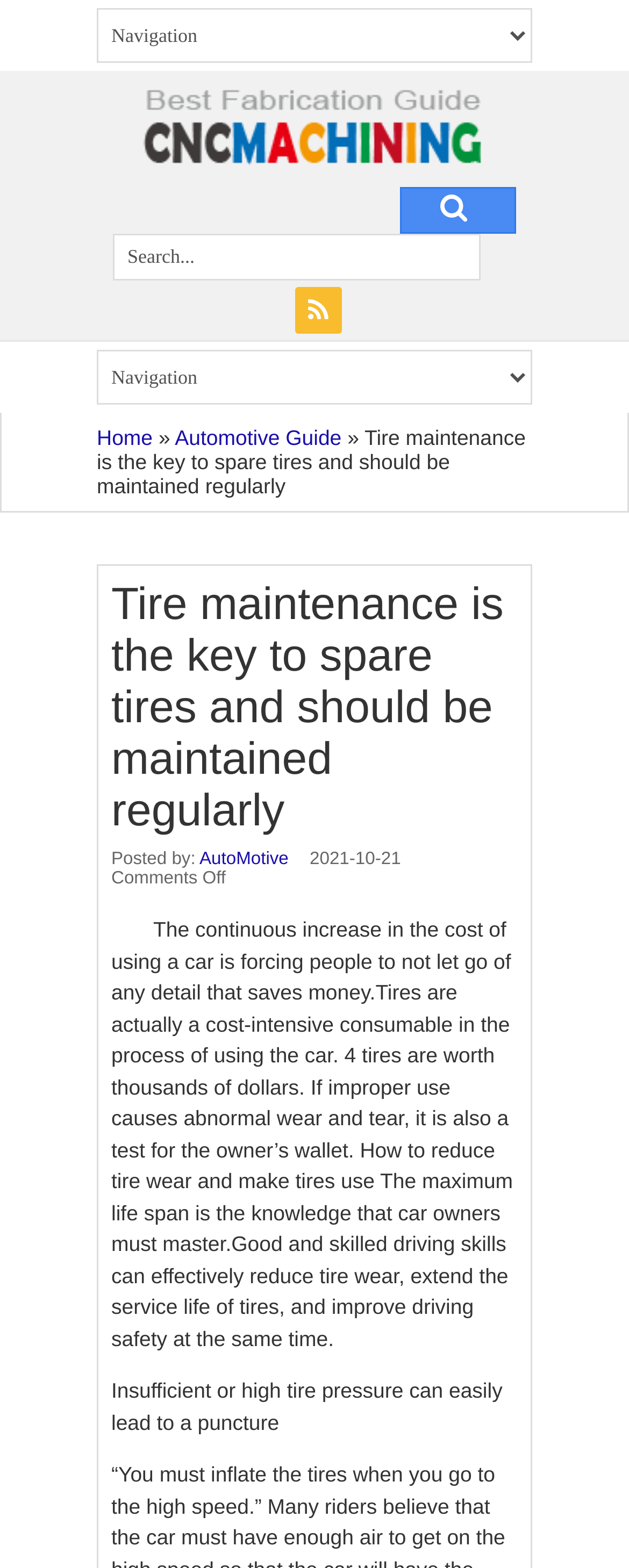Ascertain the bounding box coordinates for the UI element detailed here: "Home". The coordinates should be provided as [left, top, right, bottom] with each value being a float between 0 and 1.

[0.154, 0.271, 0.243, 0.287]